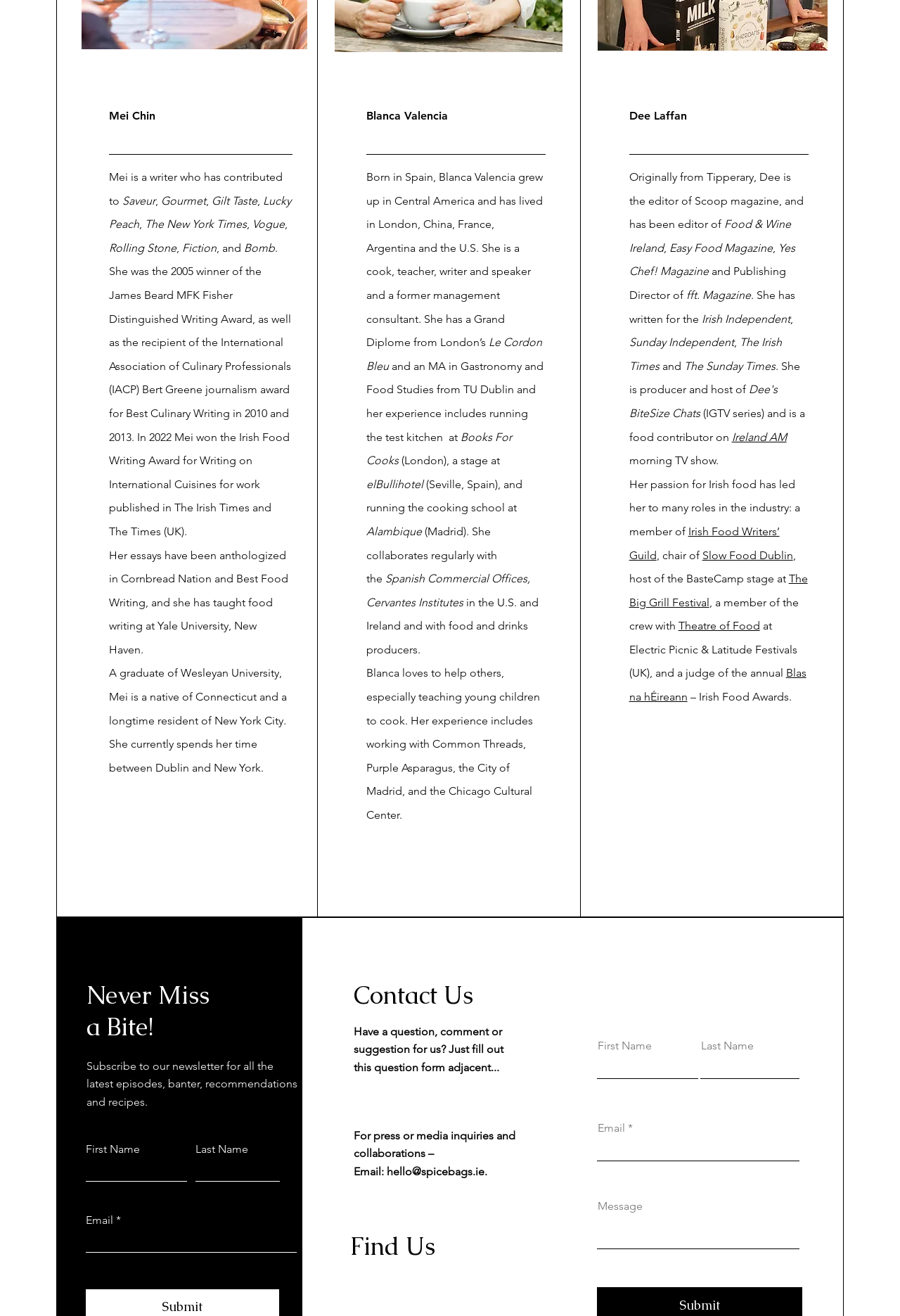Identify the bounding box coordinates of the area that should be clicked in order to complete the given instruction: "Subscribe to the newsletter". The bounding box coordinates should be four float numbers between 0 and 1, i.e., [left, top, right, bottom].

[0.096, 0.805, 0.33, 0.842]